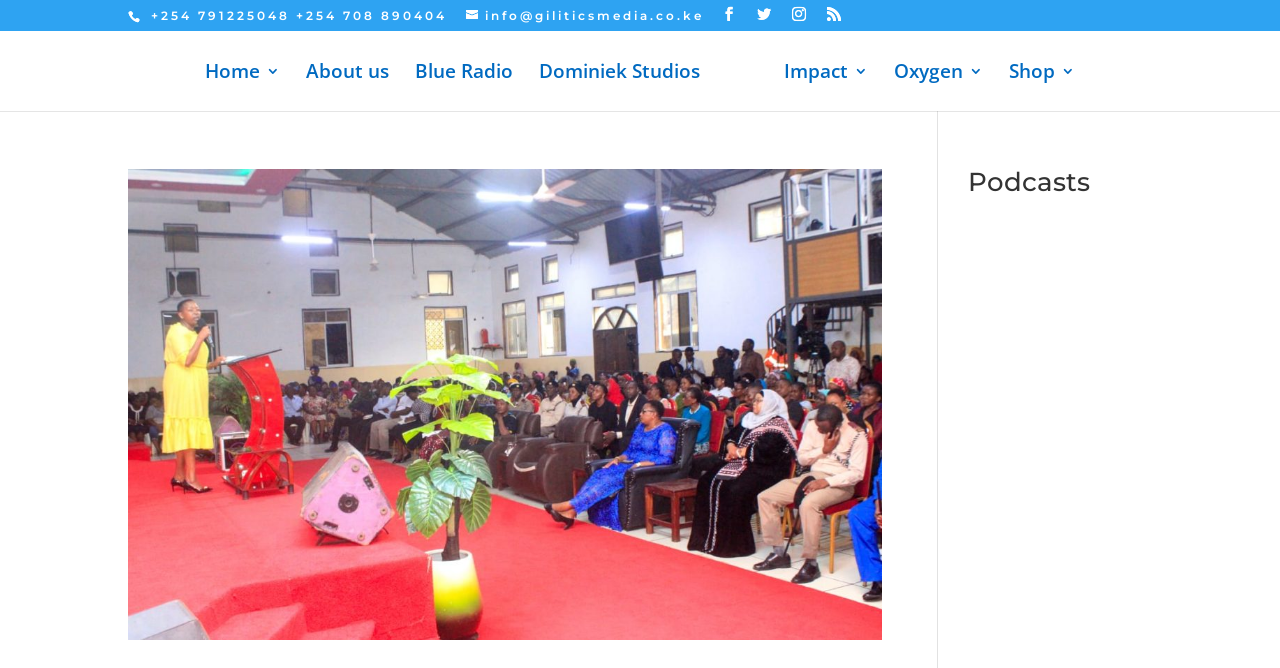Indicate the bounding box coordinates of the element that needs to be clicked to satisfy the following instruction: "check Podcasts". The coordinates should be four float numbers between 0 and 1, i.e., [left, top, right, bottom].

[0.756, 0.253, 0.9, 0.307]